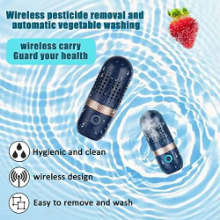What is the device designed for? Using the information from the screenshot, answer with a single word or phrase.

Health-conscious consumers